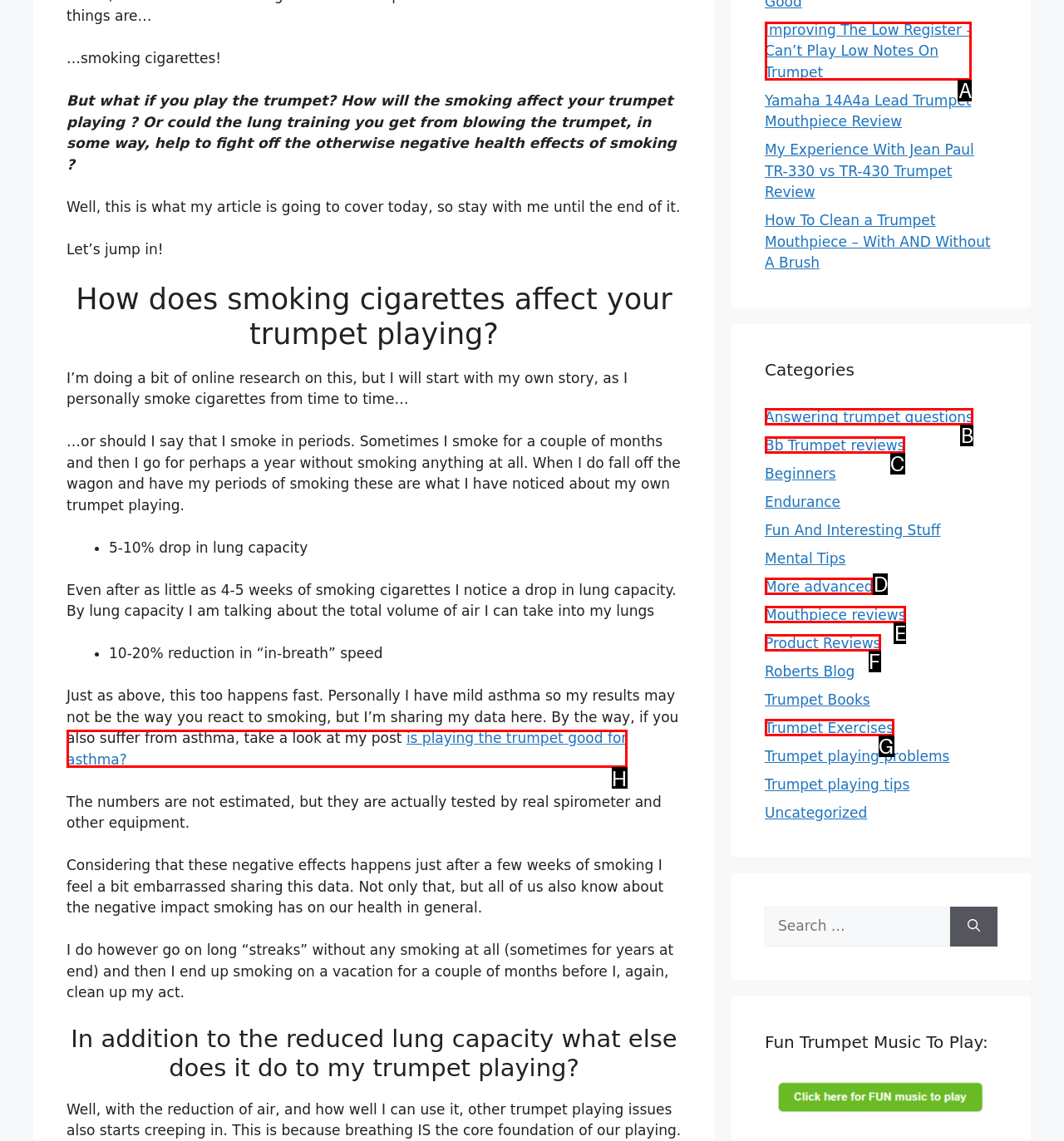Select the correct UI element to click for this task: Click on the link 'Improving The Low Register -Can’t Play Low Notes On Trumpet'.
Answer using the letter from the provided options.

A